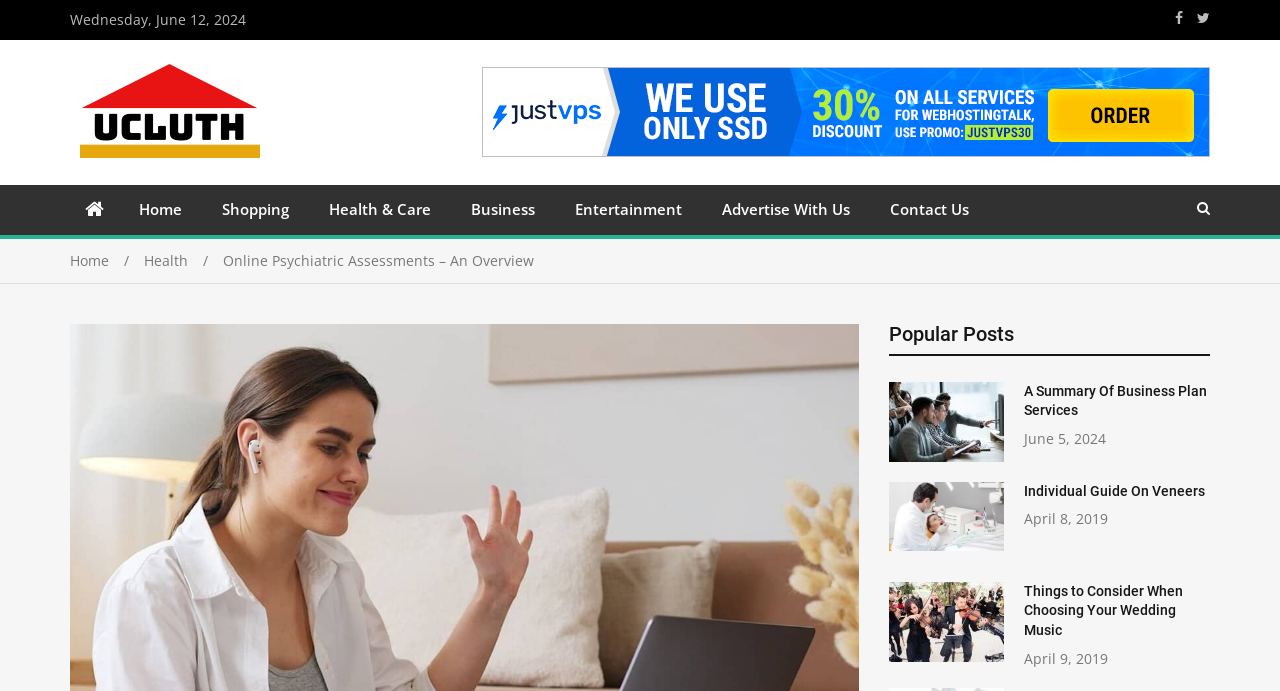Utilize the details in the image to thoroughly answer the following question: How many popular posts are displayed on the webpage?

The popular posts are displayed in the section with the heading 'Popular Posts'. There are four links with headings 'A Summary Of Business Plan Services', 'Individual Guide On Veneers', 'Things to Consider When Choosing Your Wedding Music', and their corresponding dates. Therefore, there are four popular posts displayed on the webpage.